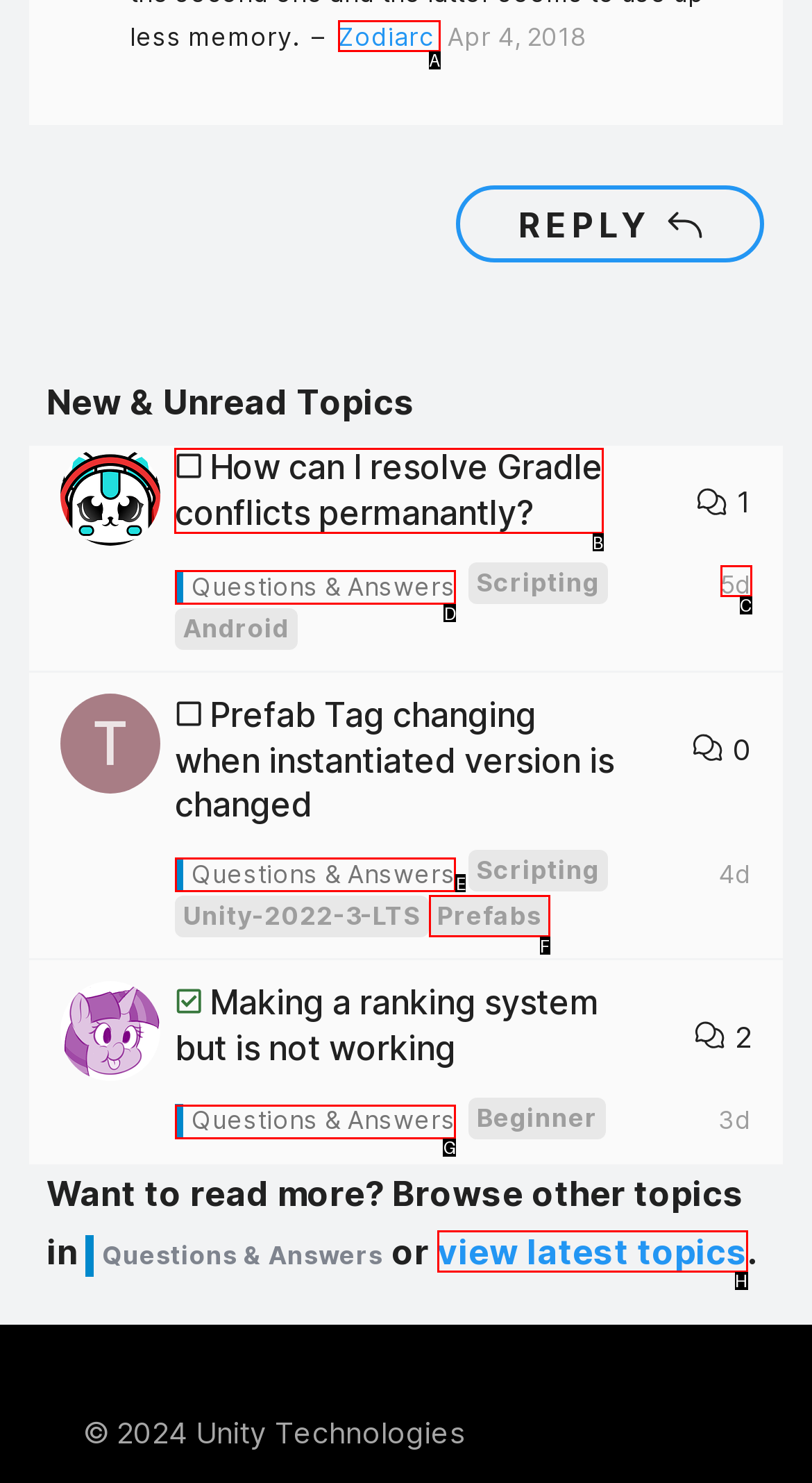From the options shown in the screenshot, tell me which lettered element I need to click to complete the task: View the topic 'How can I resolve Gradle conflicts permanantly?'.

B